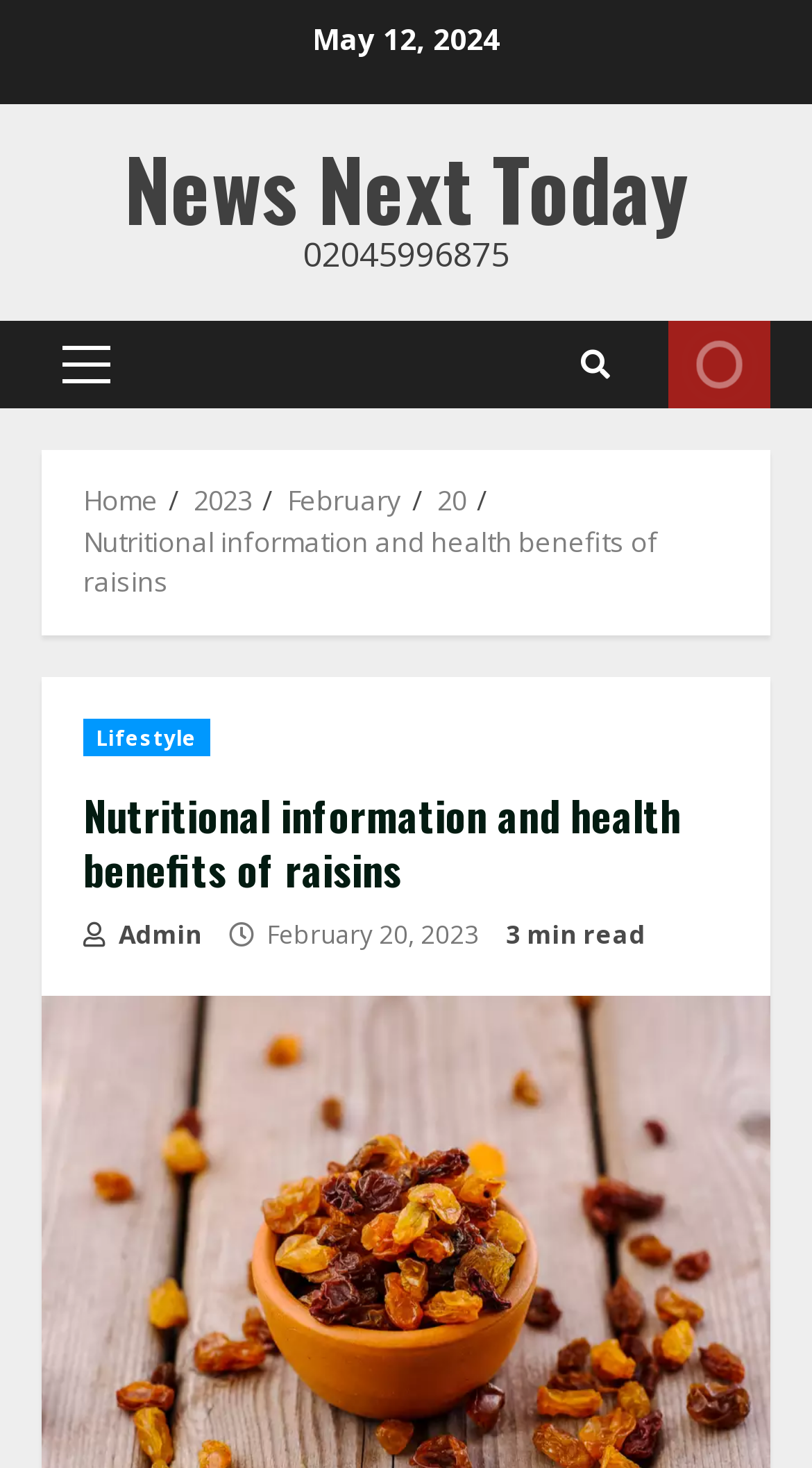What is the category of the article?
Examine the image and provide an in-depth answer to the question.

I found the category of the article by looking at the header section, where it says 'Lifestyle' as a link element.